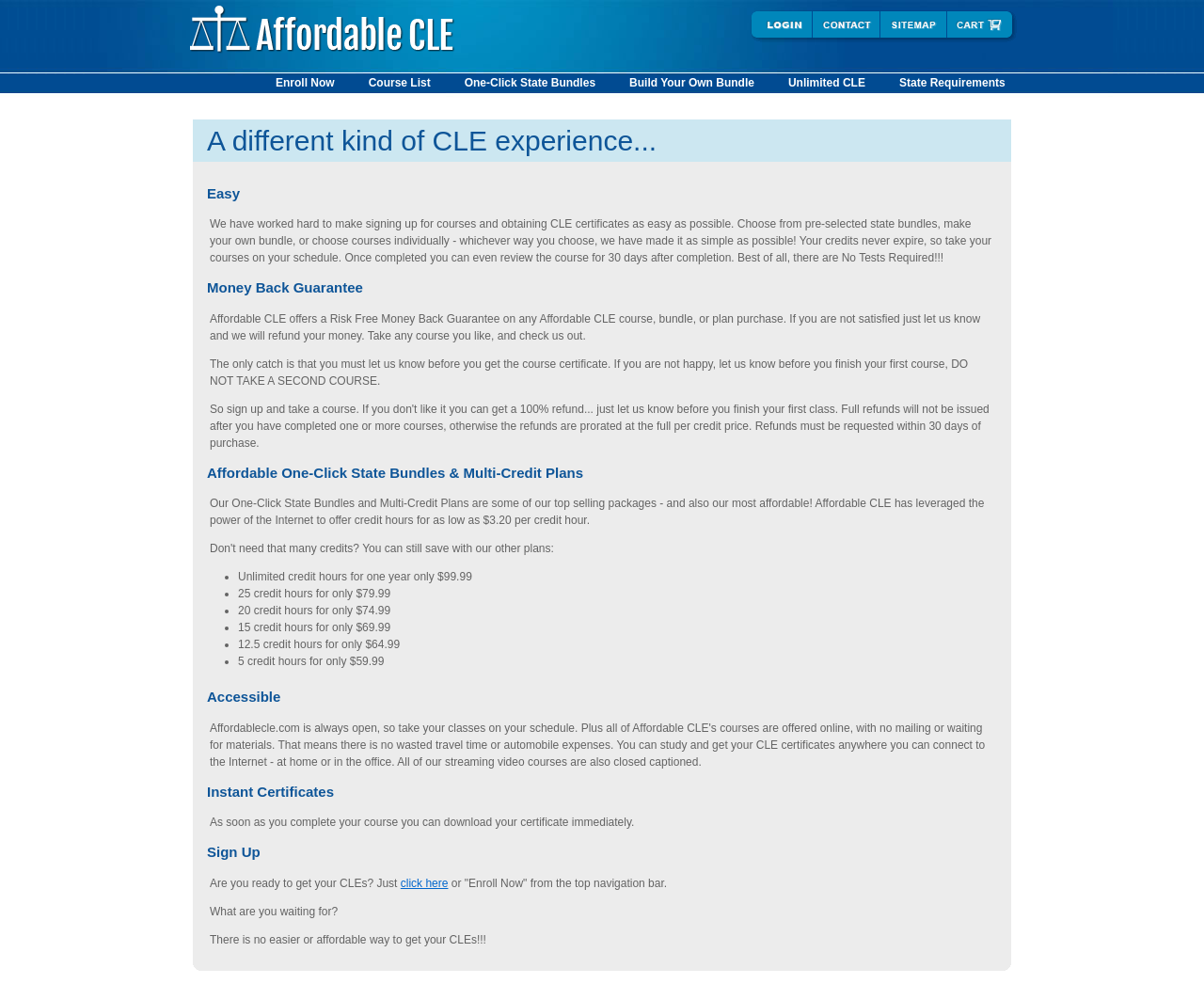Find the bounding box coordinates of the area that needs to be clicked in order to achieve the following instruction: "Click here to sign up". The coordinates should be specified as four float numbers between 0 and 1, i.e., [left, top, right, bottom].

[0.333, 0.891, 0.372, 0.904]